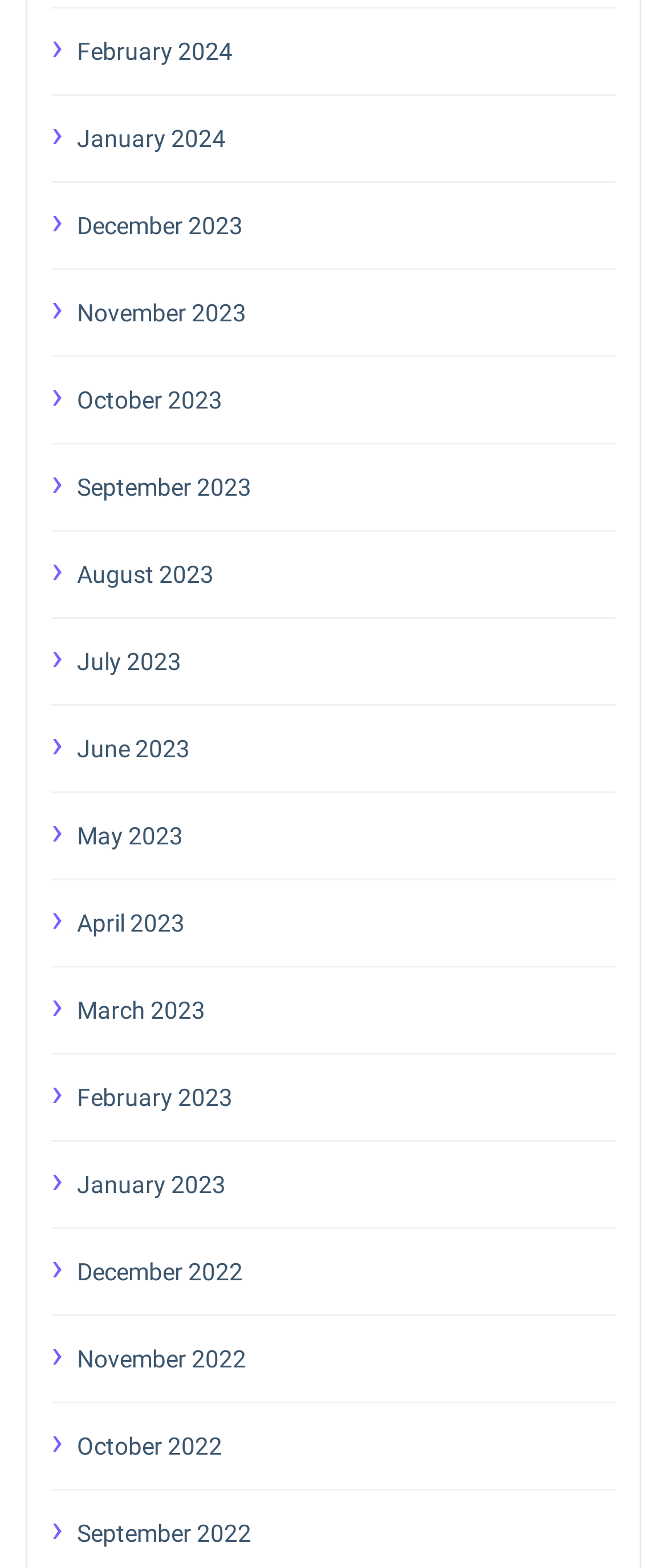What is the earliest month listed?
Give a detailed response to the question by analyzing the screenshot.

I looked at the list of links and found that the last link is 'September 2022', which is the earliest month listed.